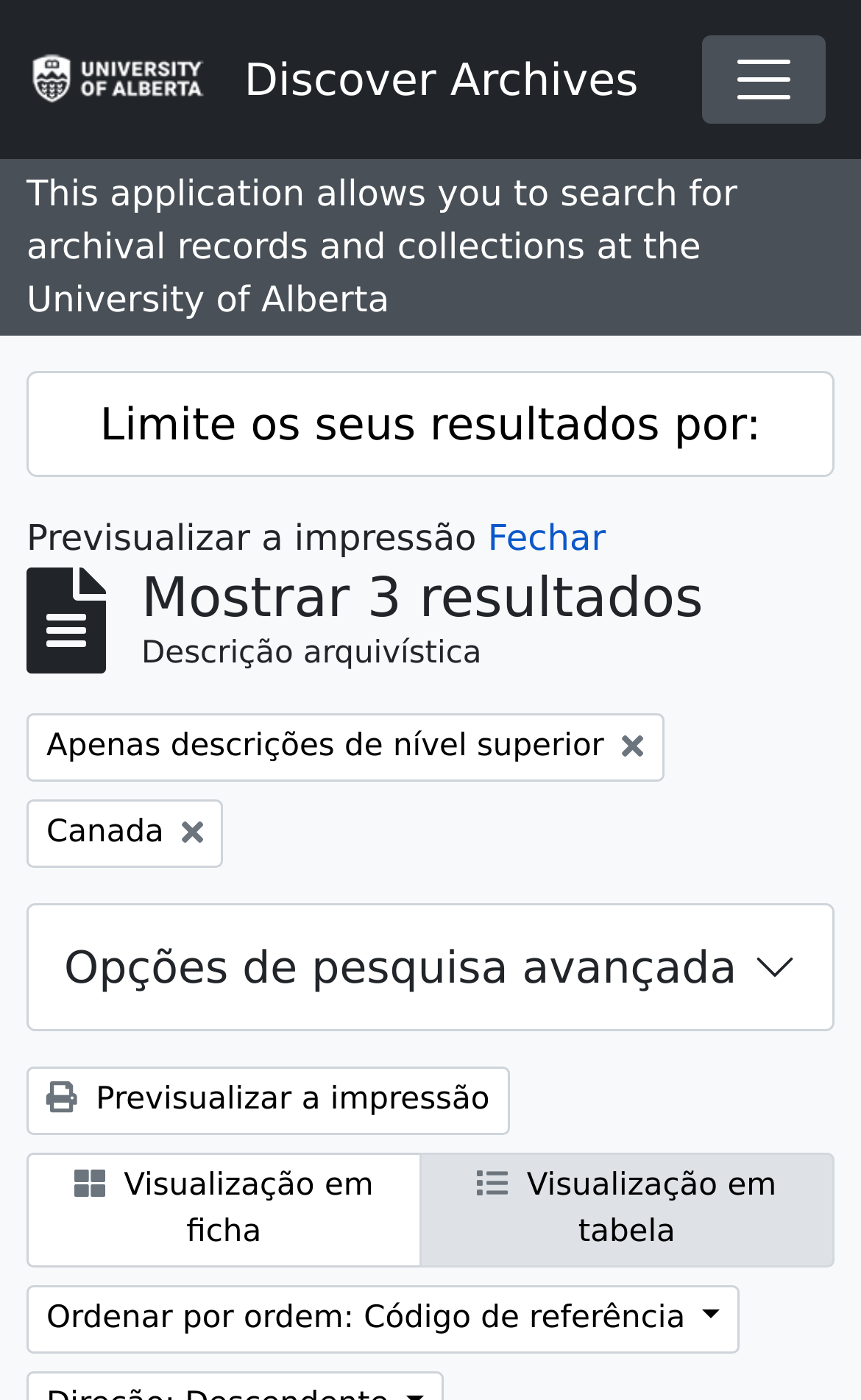Provide an in-depth description of the elements and layout of the webpage.

The webpage is titled "Discover Archives" and appears to be a search interface for archival records and collections at the University of Alberta. At the top, there is a main navigation section with an AtoM logo on the left and a toggle navigation button on the right. Below the navigation section, there is a brief description of the application.

The main content area is divided into several sections. On the left, there is a section with a heading "Limite os seus resultados por:" (Limit your results by:) which contains a button to expand or collapse the section. Below this section, there is a link to "Previsualizar a impressão" (Preview print) and a button to close it.

The main search results area is located in the center of the page, with a heading "Mostrar 3 resultados" (Show 3 results) and a description "Descrição arquivística" (Archival description) above the results. There are three links to remove filters: "Apenas descrições de nível superior" (Only top-level descriptions), "Canada", and another "Remover filtro" (Remove filter) link.

Below the search results, there is a search bar with an advanced search options section that can be expanded or collapsed. The advanced search options section has a heading "Opções de pesquisa avançada" (Advanced search options).

At the bottom of the page, there are links to "Previsualizar a impressão" (Preview print) and a group of links to change the visualization options, including "Visualização em ficha" (Visualization in card) and "Visualização em tabela" (Visualization in table). Finally, there is a button to sort the results by reference code.